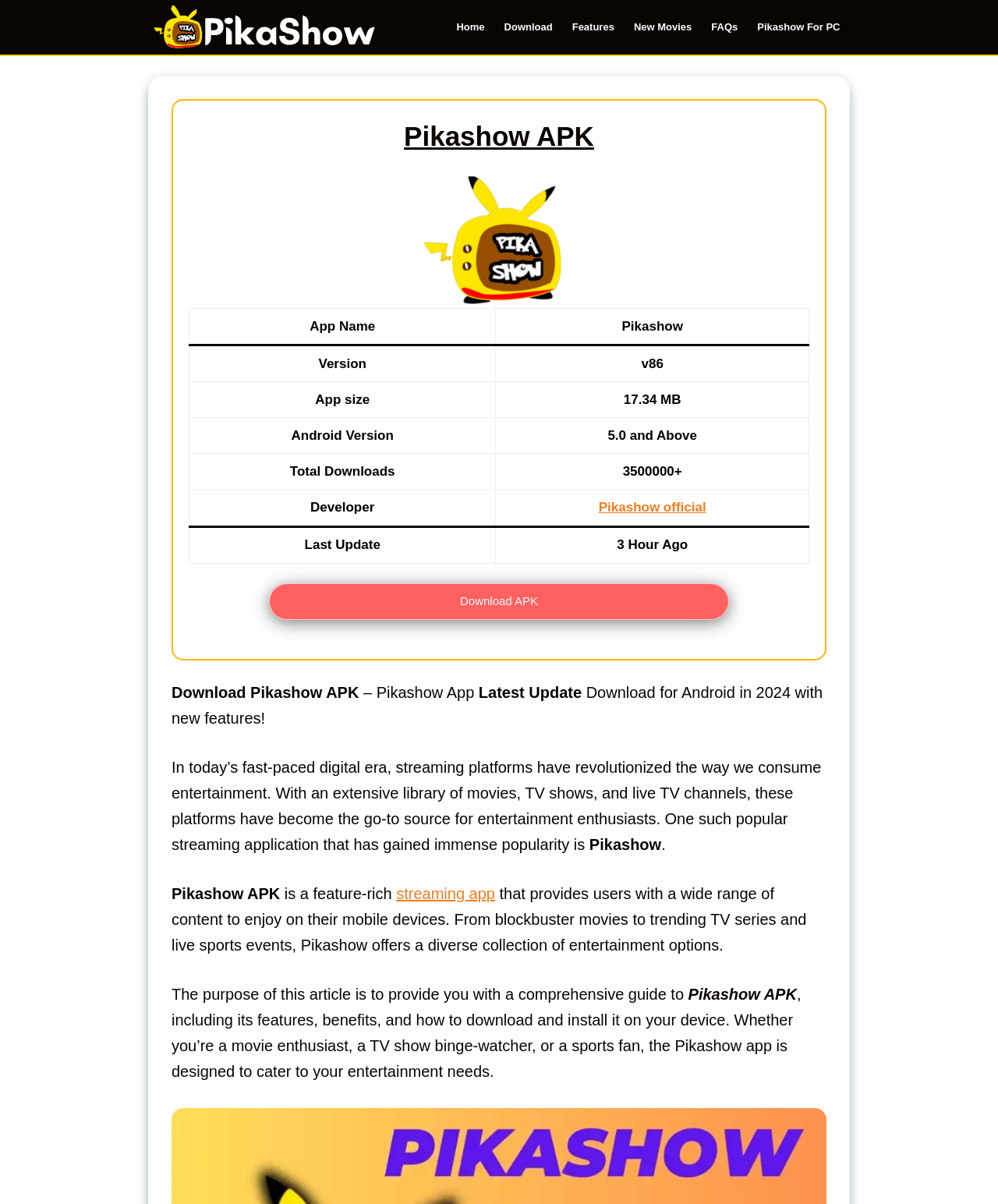Identify the bounding box for the UI element that is described as follows: "Features".

[0.563, 0.0, 0.625, 0.045]